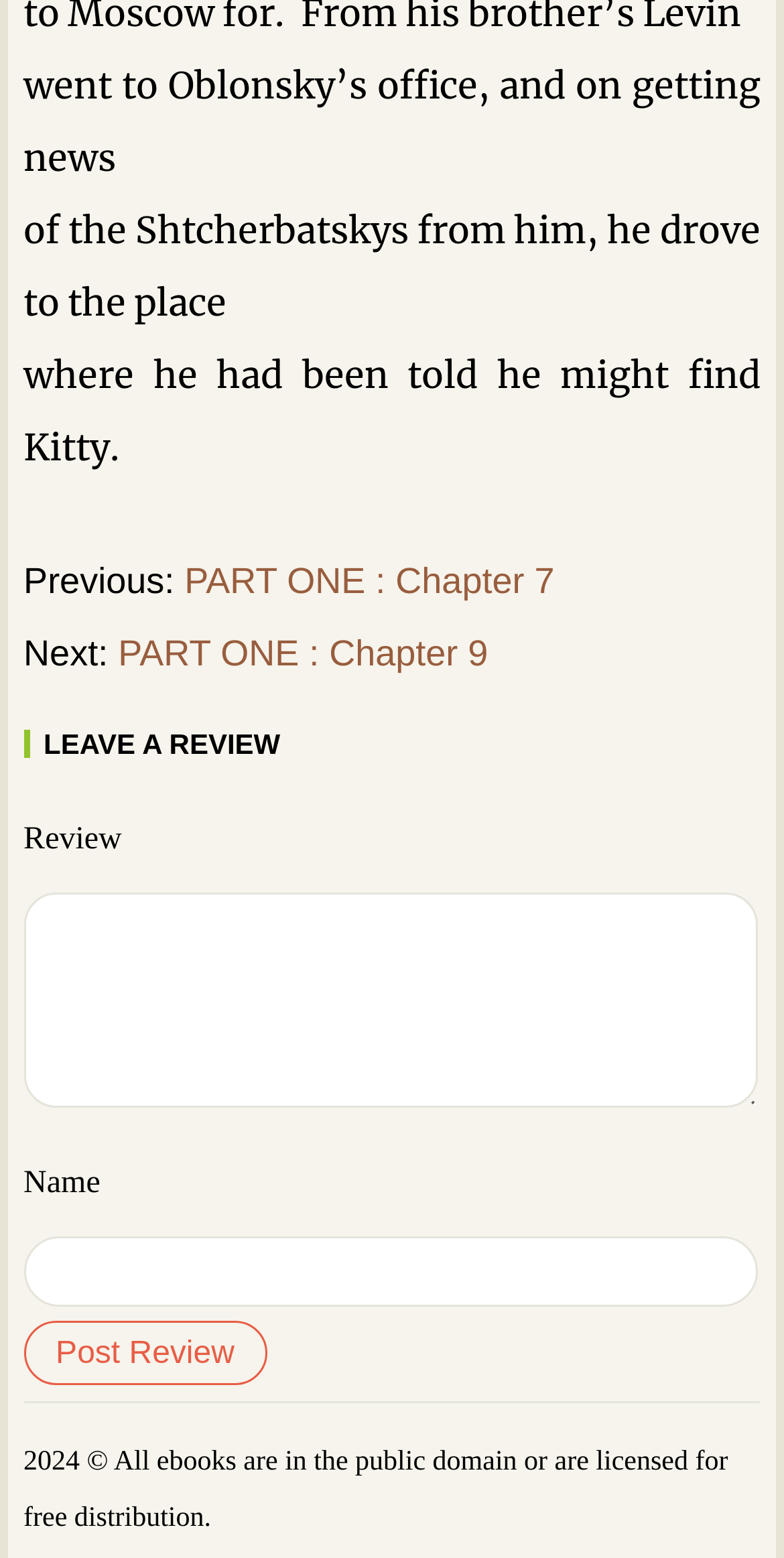Given the element description name="submit" value="Post Review", identify the bounding box coordinates for the UI element on the webpage screenshot. The format should be (top-left x, top-left y, bottom-right x, bottom-right y), with values between 0 and 1.

[0.03, 0.848, 0.34, 0.889]